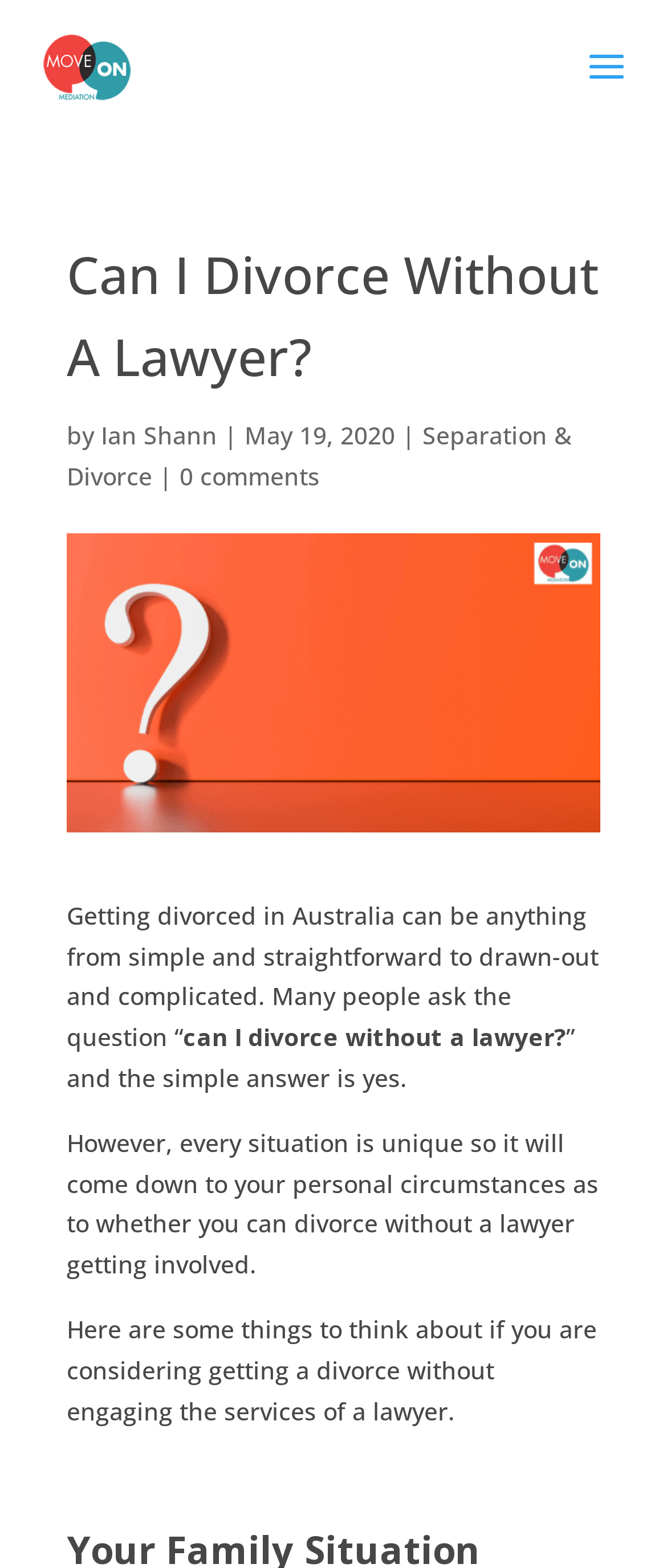Determine the bounding box for the HTML element described here: "Separation & Divorce". The coordinates should be given as [left, top, right, bottom] with each number being a float between 0 and 1.

[0.1, 0.267, 0.856, 0.314]